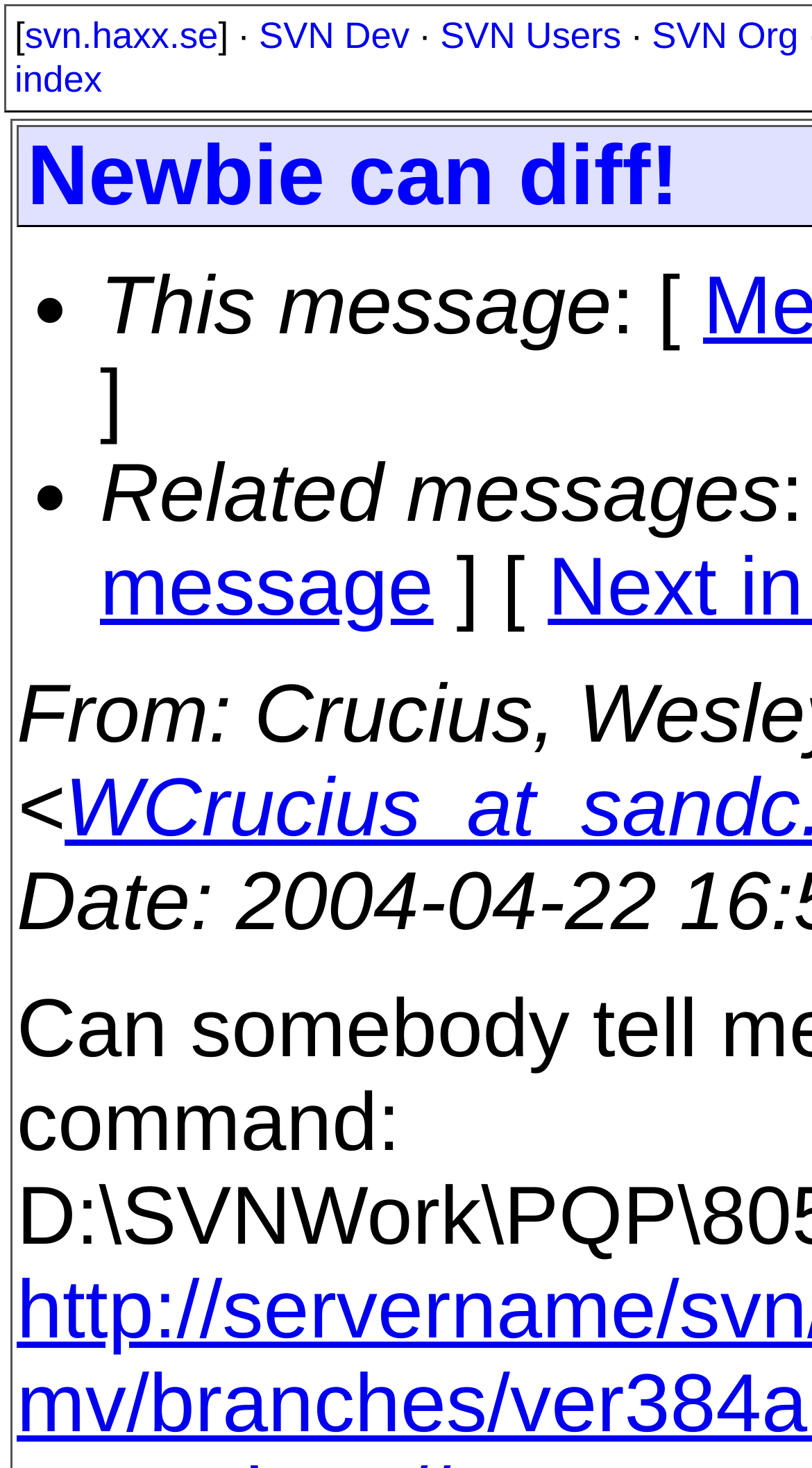Calculate the bounding box coordinates for the UI element based on the following description: "SVN Users". Ensure the coordinates are four float numbers between 0 and 1, i.e., [left, top, right, bottom].

[0.542, 0.01, 0.765, 0.038]